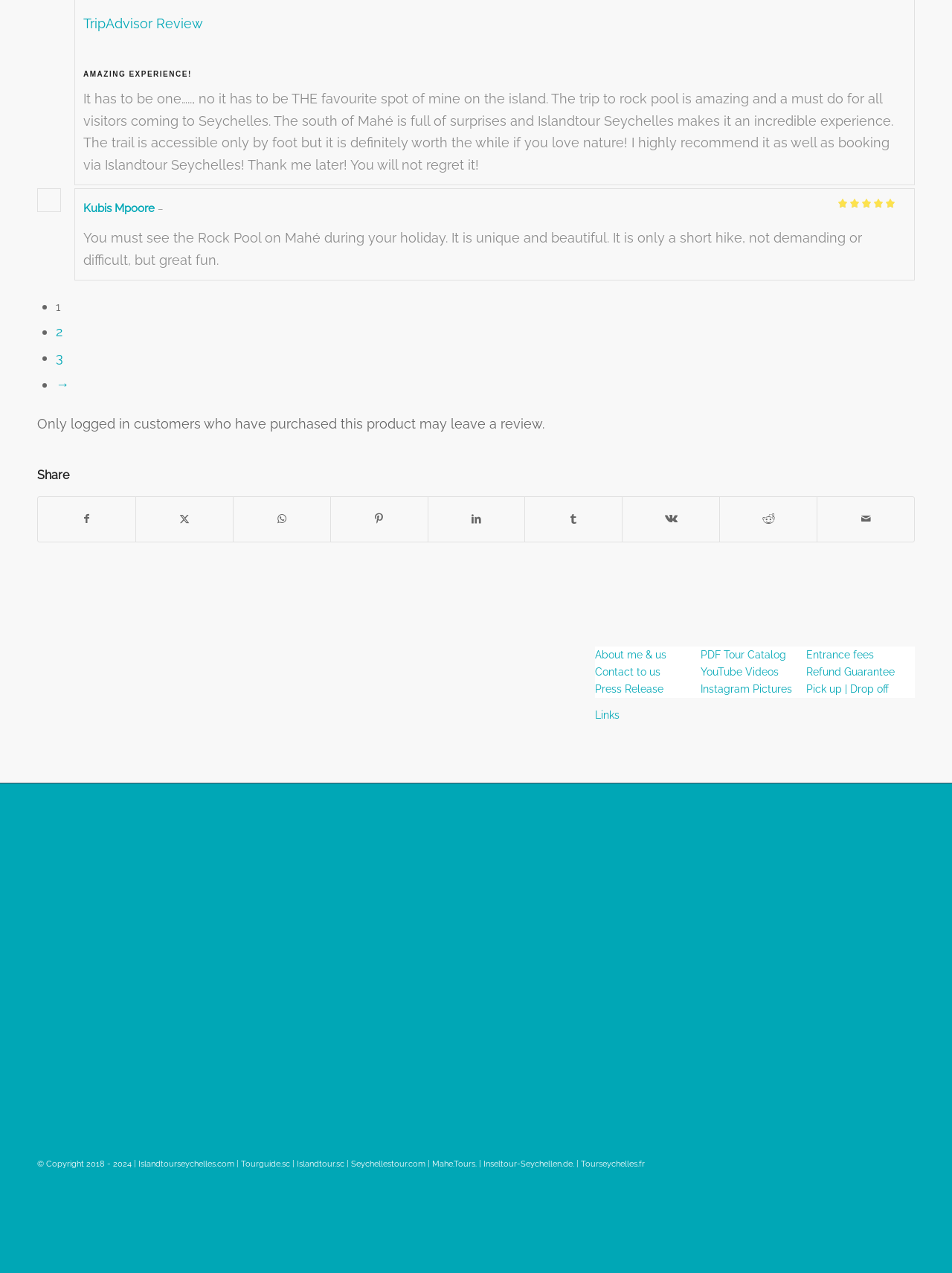What is the location of the rock pool?
Using the information from the image, answer the question thoroughly.

I found the location of the rock pool by looking at the review text which mentions 'the south of Mahé' as the location of the rock pool.